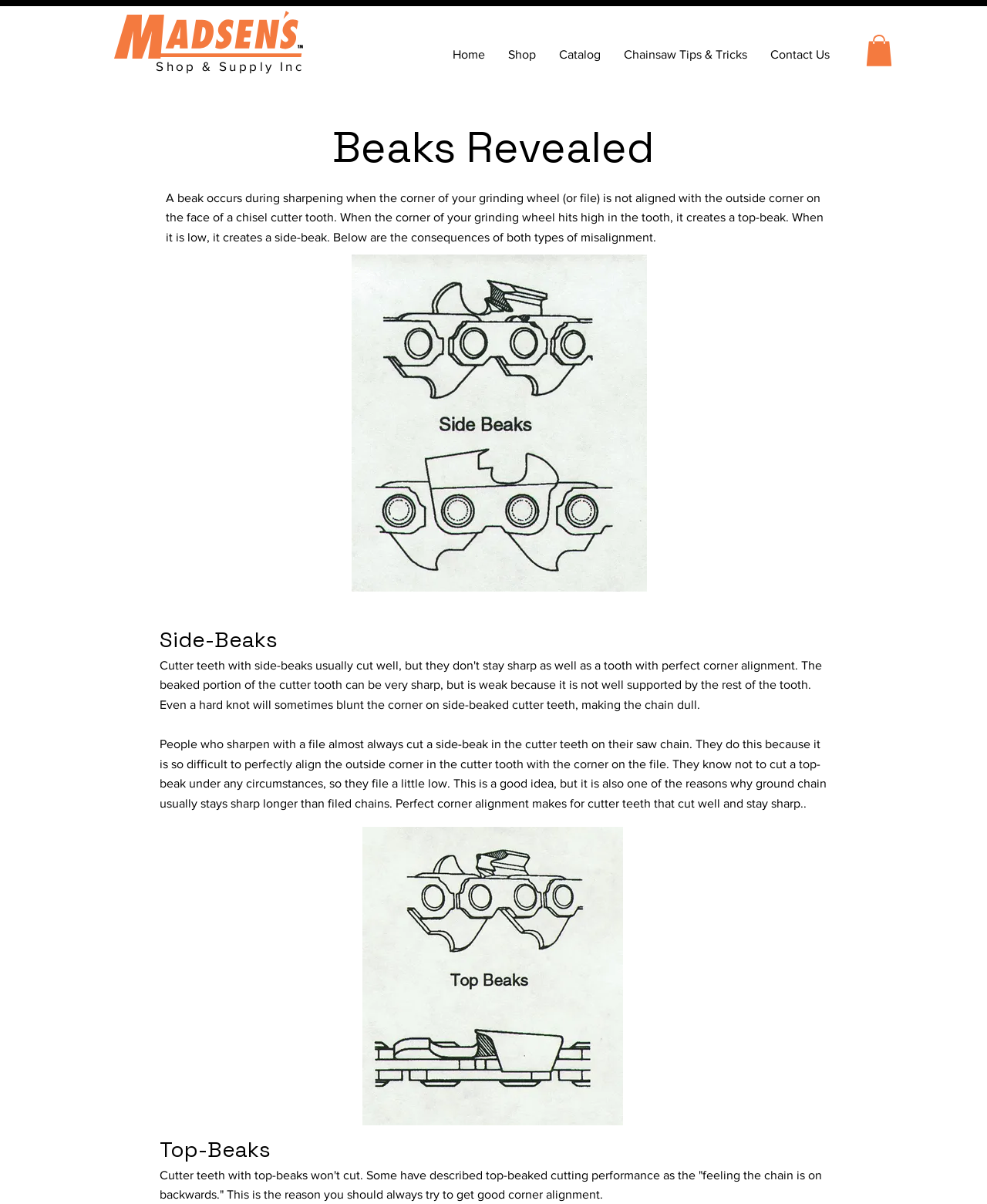Carefully examine the image and provide an in-depth answer to the question: What is the consequence of top-beaks?

According to the StaticText element, cutter teeth with top-beaks won't cut, and it is described as the 'feeling the chain is on backwards', which is a consequence of top-beaks in saw chain sharpening.